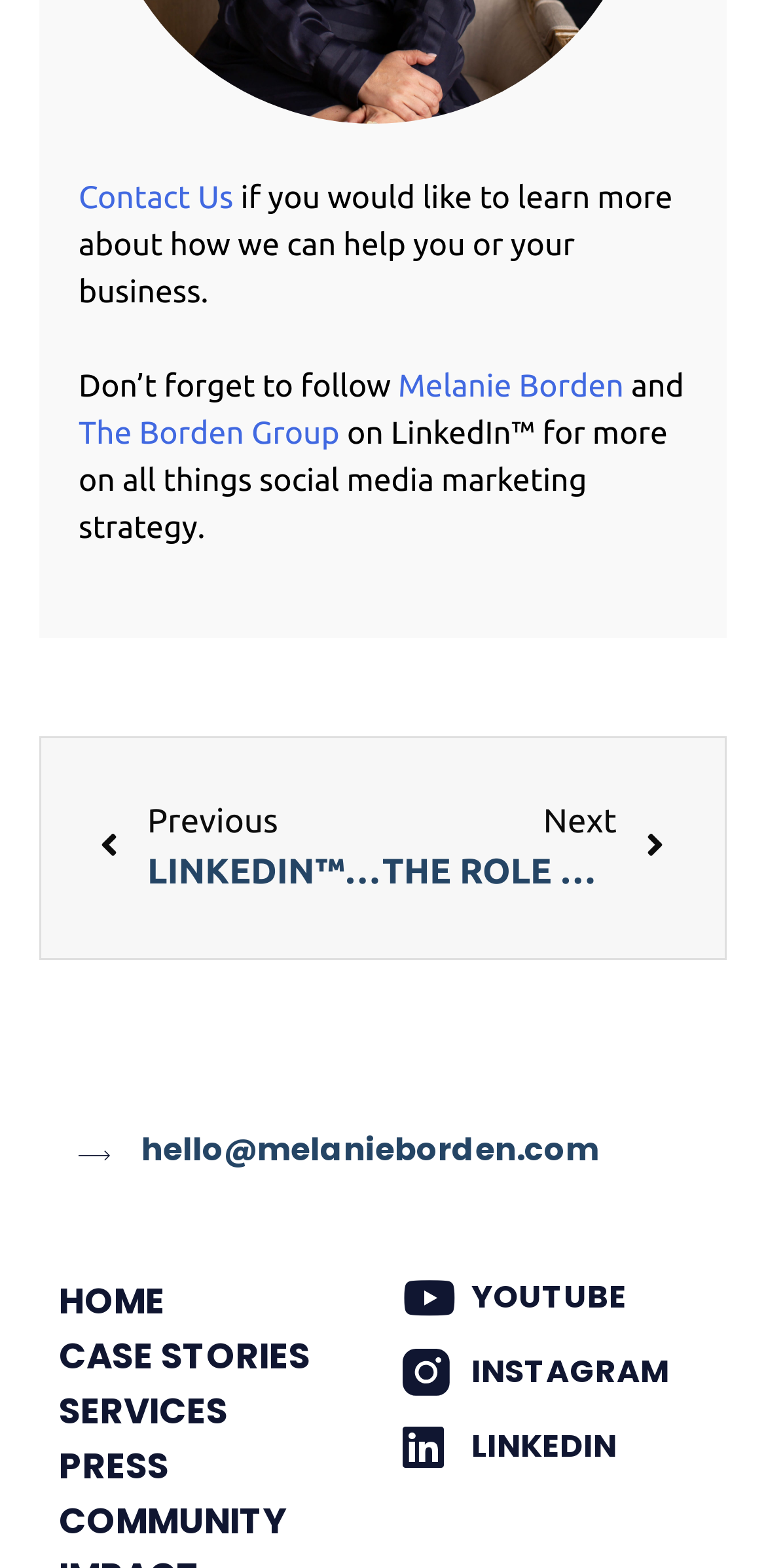Identify the bounding box of the UI element that matches this description: "Contact Us".

[0.103, 0.115, 0.305, 0.137]